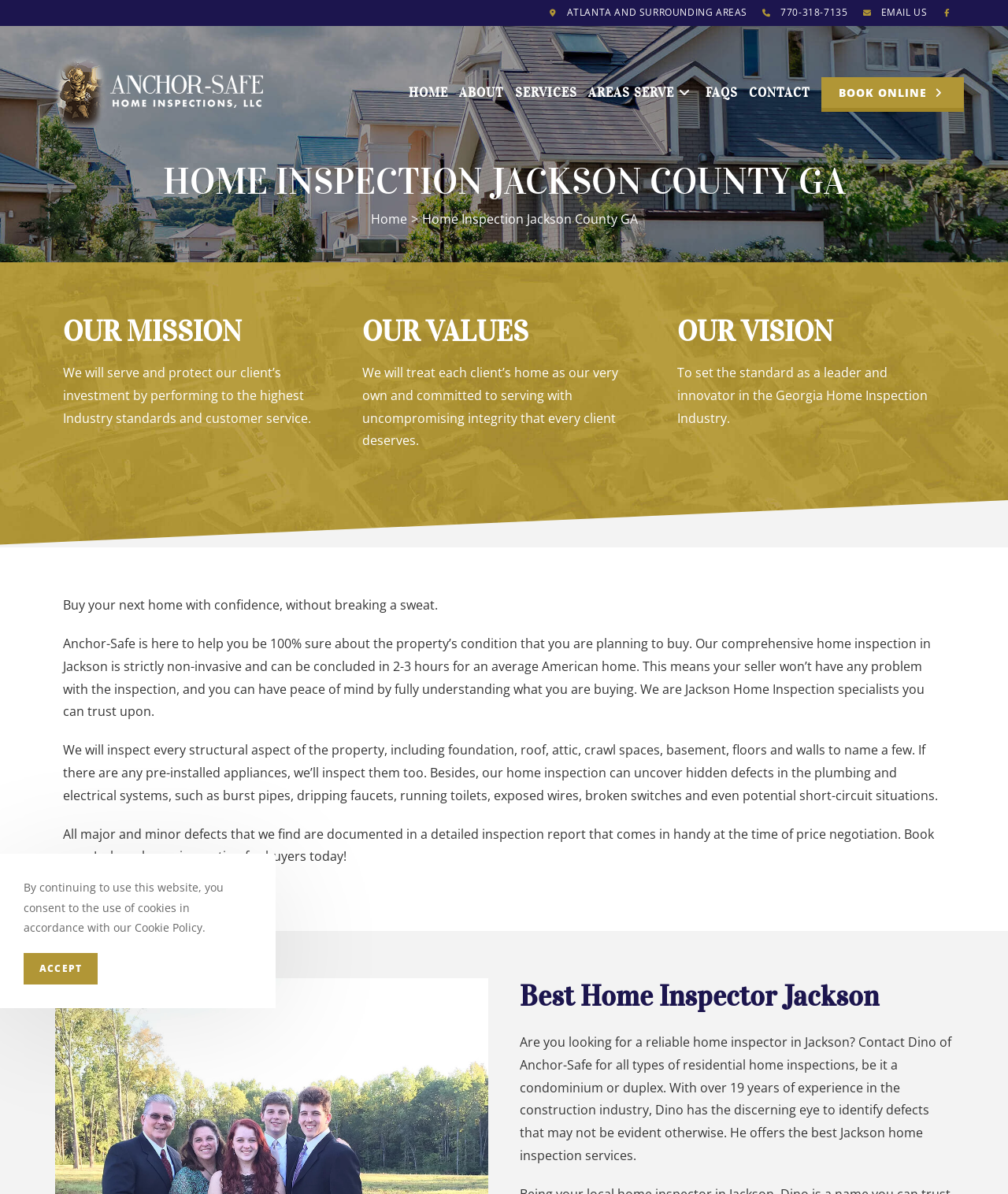Identify the bounding box coordinates for the UI element described as: "770-318-7135 Call Us".

[0.774, 0.005, 0.844, 0.016]